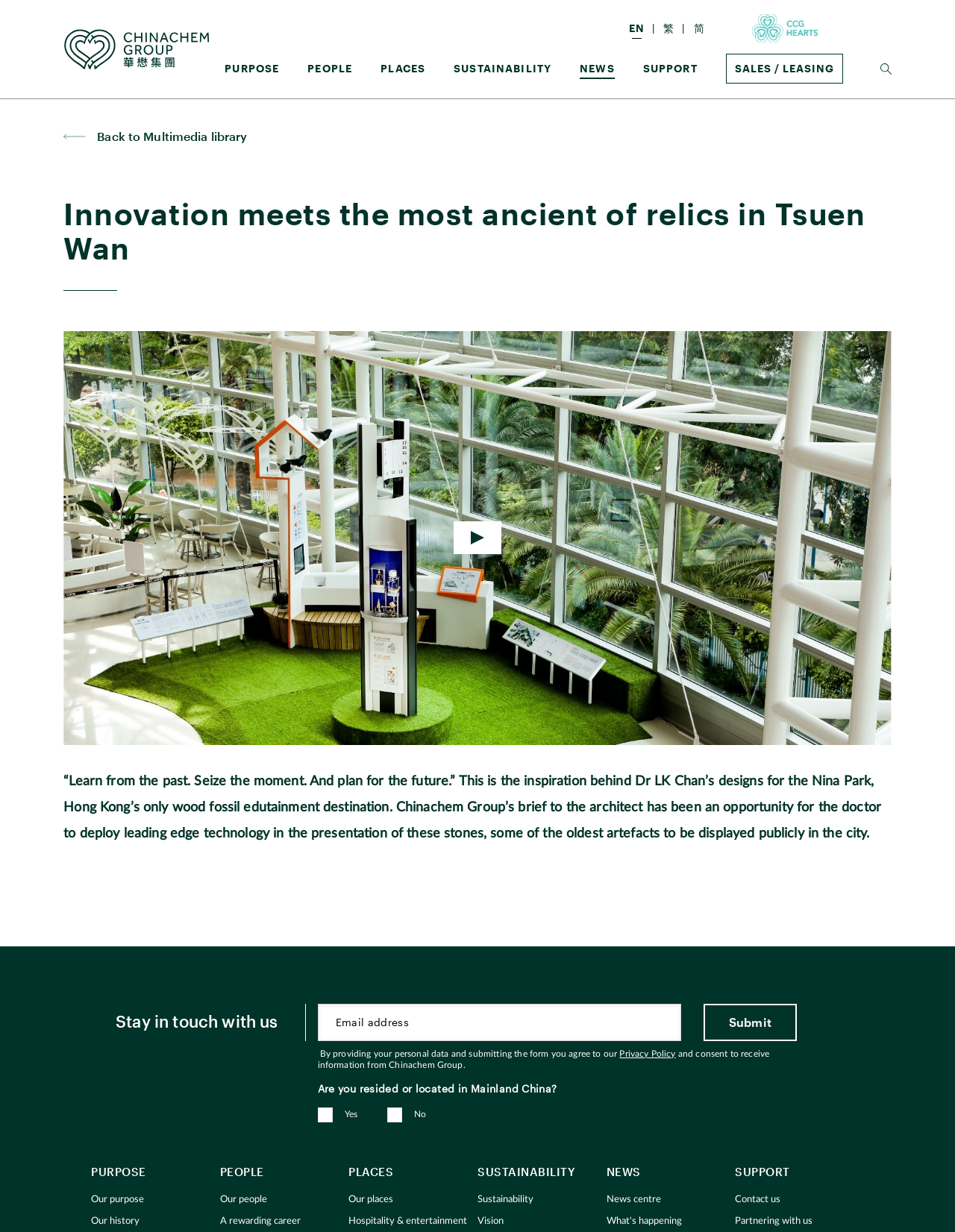What is the purpose of the textbox and button 'Submit'?
From the screenshot, provide a brief answer in one word or phrase.

Stay in touch with us